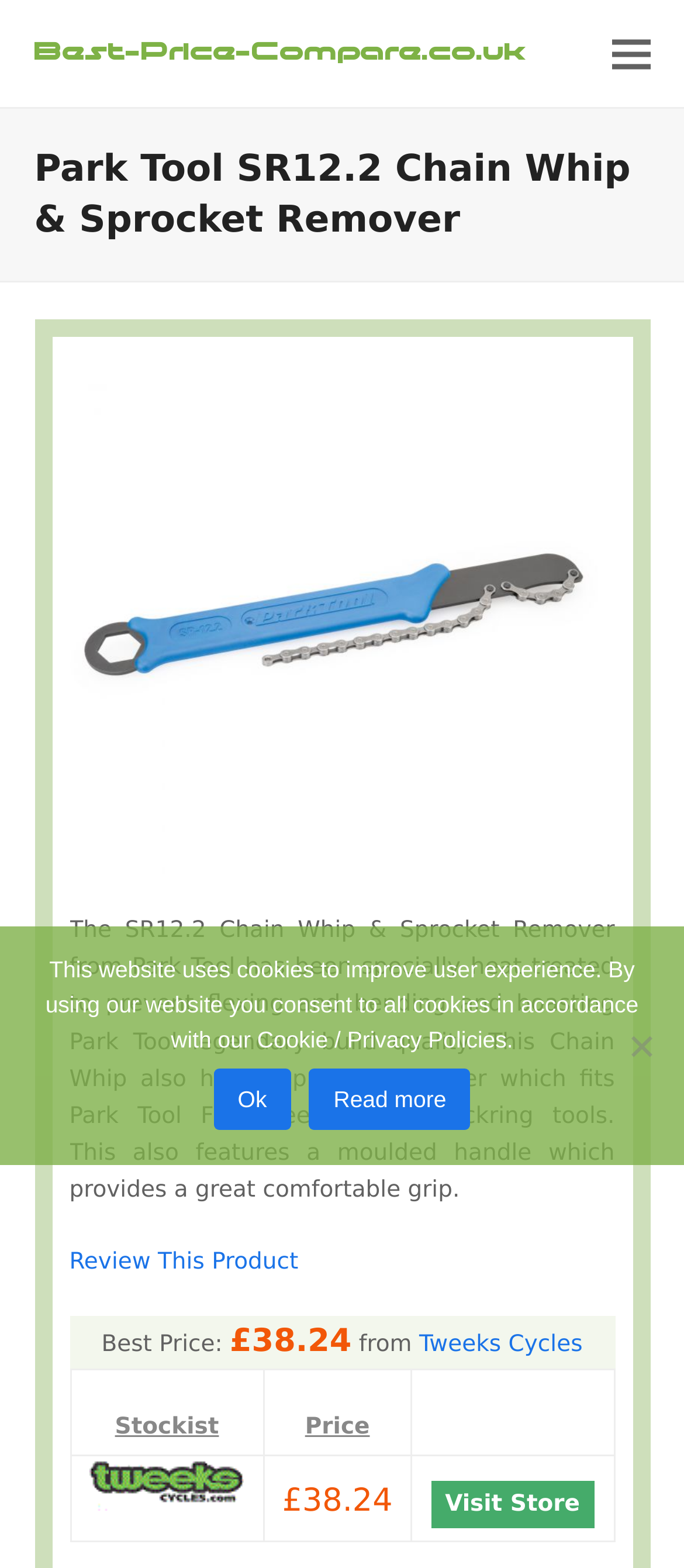Which store sells the Park Tool SR12.2 Chain Whip & Sprocket Remover?
Using the picture, provide a one-word or short phrase answer.

Tweeks Cycles